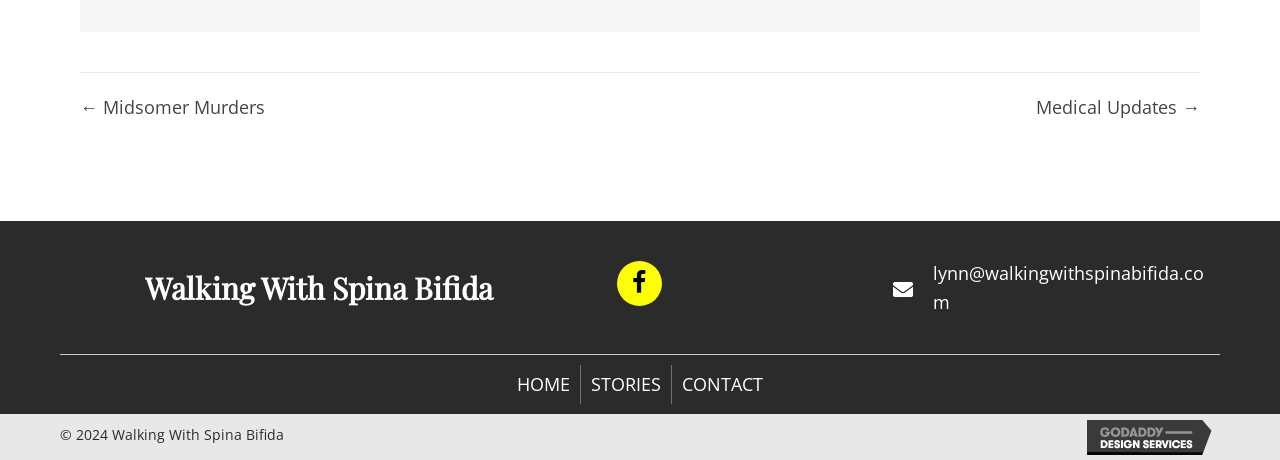What is the name of the web design company?
Refer to the image and provide a one-word or short phrase answer.

GoDaddy Web Design